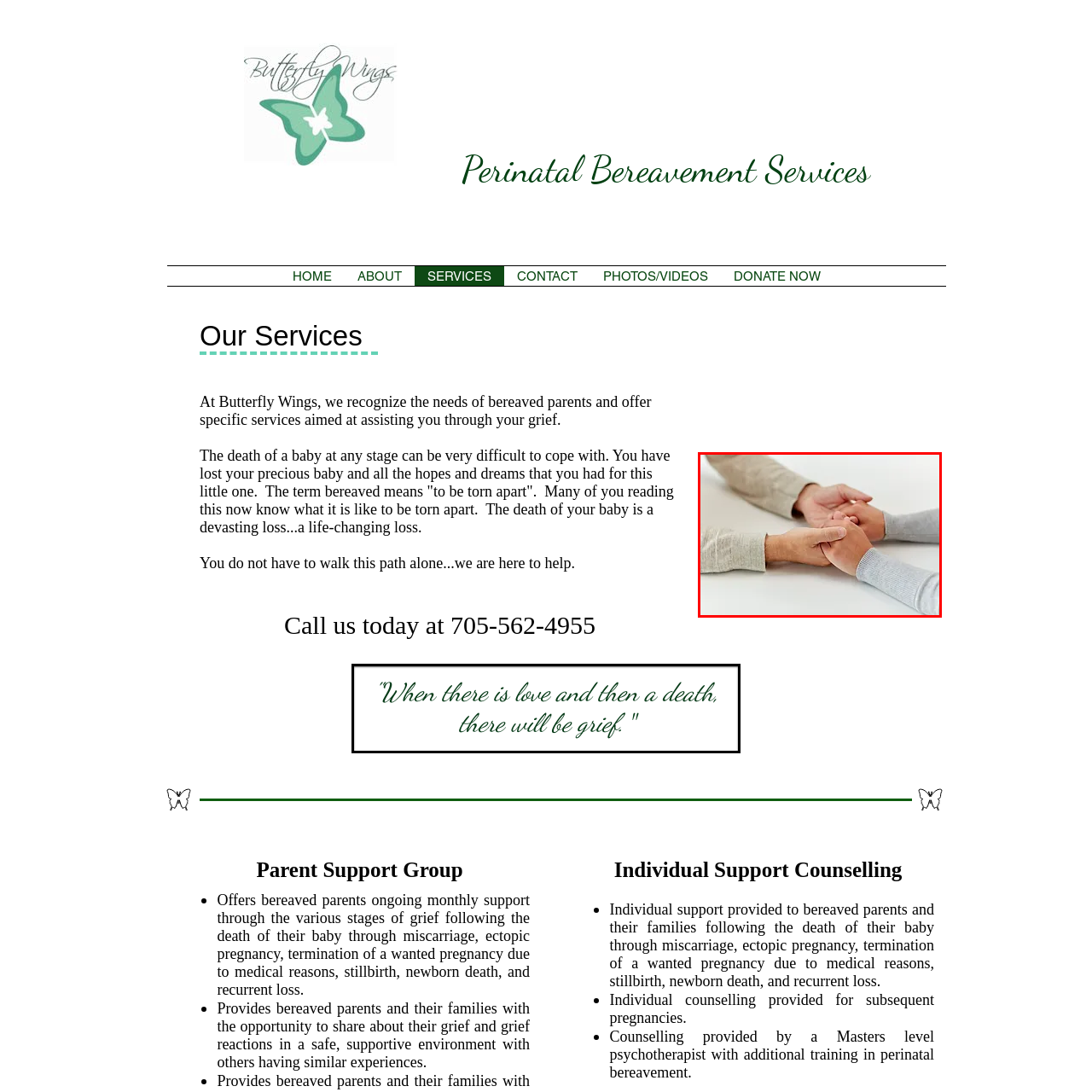What is the age of the individual seeking comfort? Focus on the image highlighted by the red bounding box and respond with a single word or a brief phrase.

Child